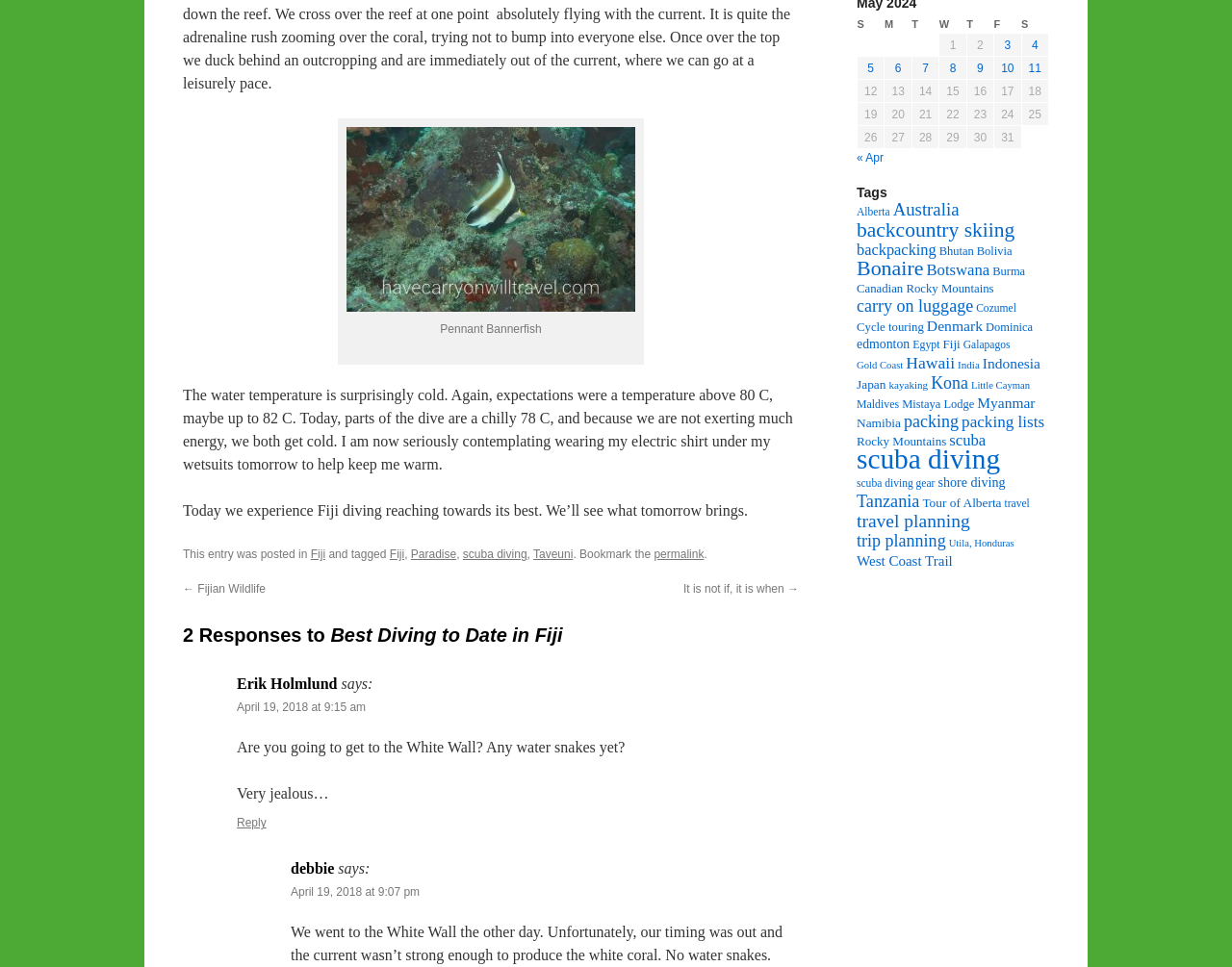How many days are listed in the calendar section?
Please provide a comprehensive answer based on the details in the screenshot.

The number of days listed in the calendar section can be determined by counting the number of gridcell elements with dates, which range from 'Posts published on 3 May 2024' to 'Posts published on 11 May 2024'. There are 11 days listed in the calendar section.